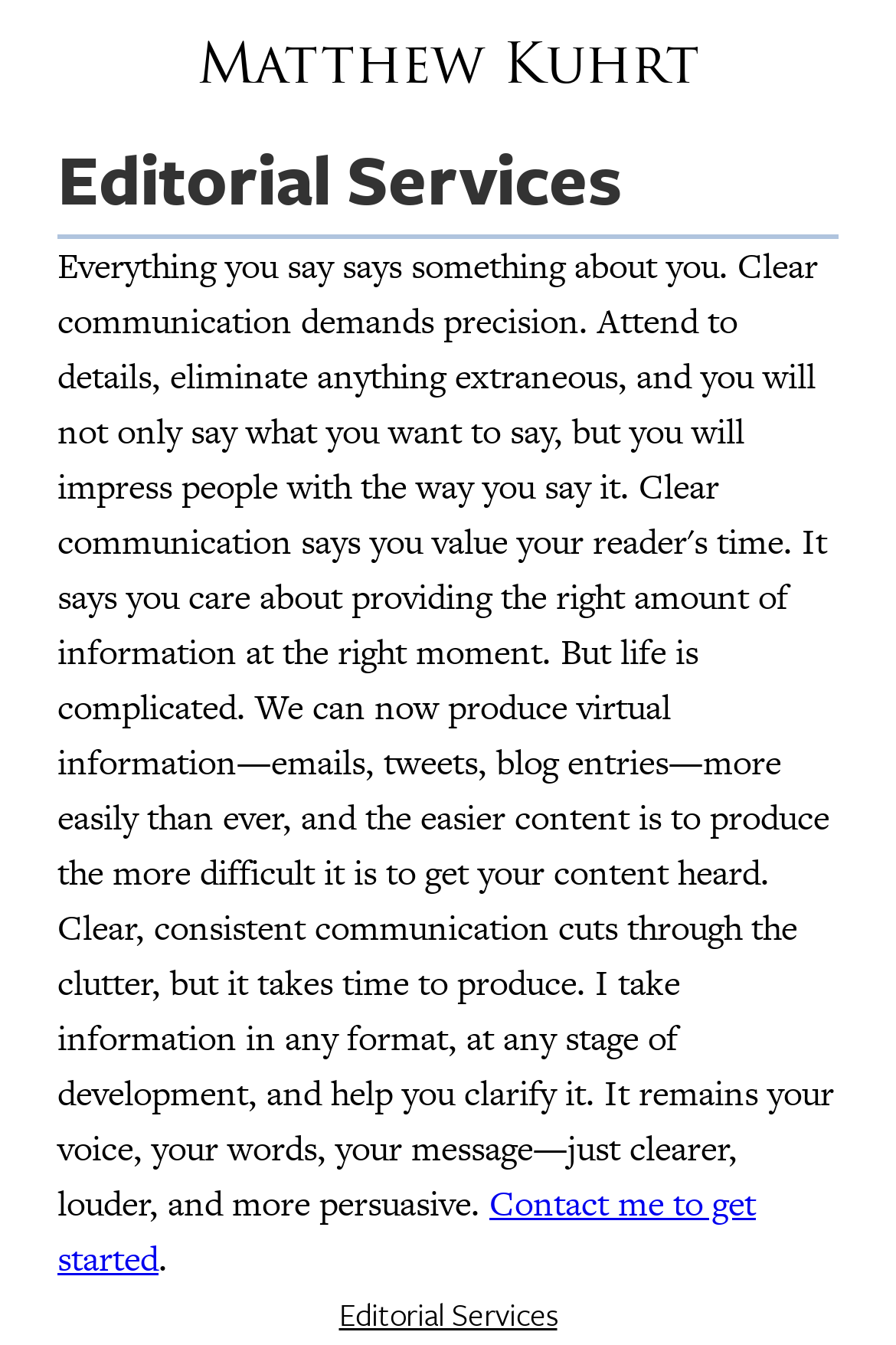Use a single word or phrase to respond to the question:
What is the function of the 'Jump to navigation' link?

To navigate to a specific section